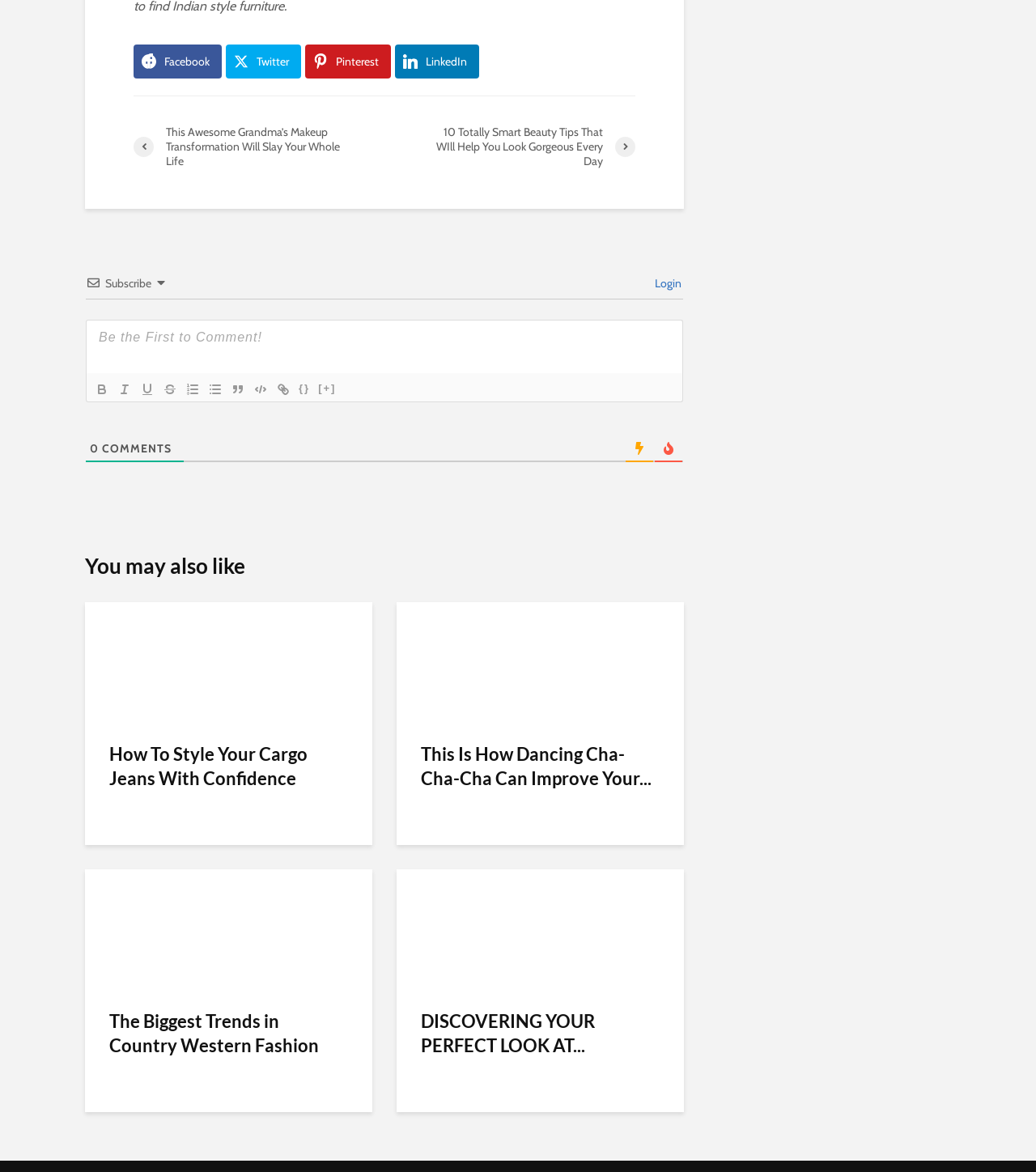Provide the bounding box coordinates for the area that should be clicked to complete the instruction: "Share this product on Pinterest".

None